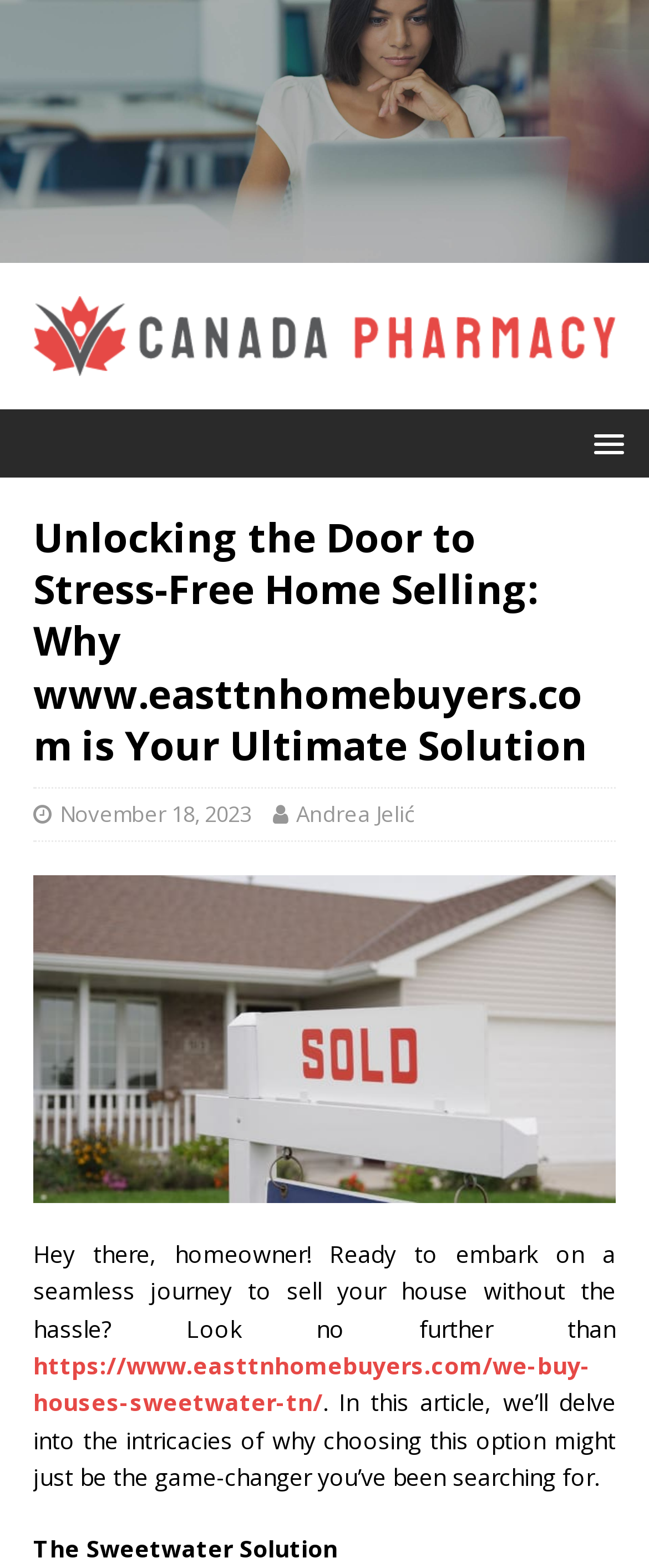Observe the image and answer the following question in detail: What is the name of the website?

I found the answer by looking at the heading 'Unlocking the Door to Stress-Free Home Selling: Why www.easttnhomebuyers.com is Your Ultimate Solution' which suggests that www.easttnhomebuyers.com is the name of the website.